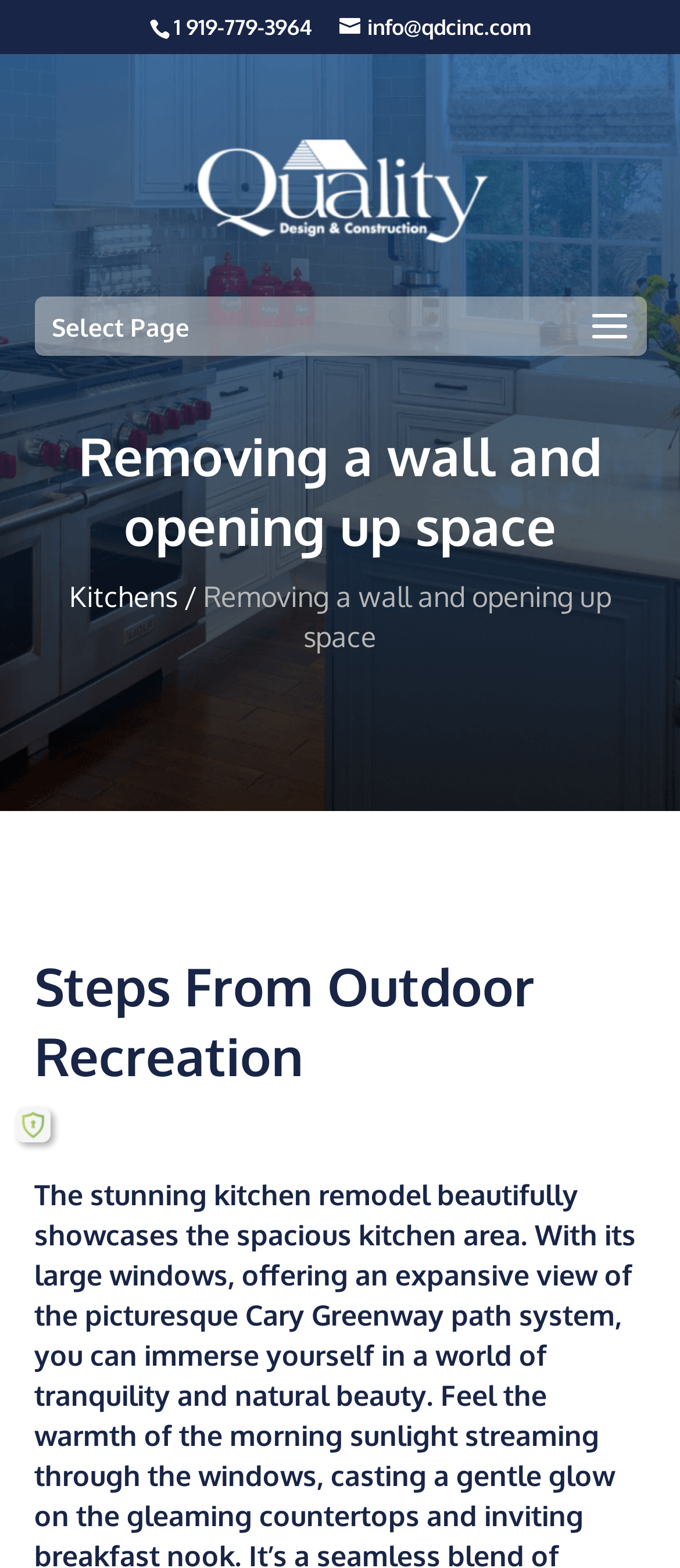Utilize the details in the image to give a detailed response to the question: What is the phone number to contact?

I found the phone number by looking at the link element with the text '1 919-779-3964' which is located at the top of the page.